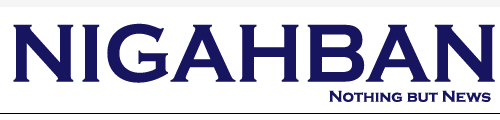What is the tagline of NIGAHBAN?
Answer the question with detailed information derived from the image.

The tagline 'Nothing but News' is written below the main title, which reinforces the organization's focus on delivering information and updates.